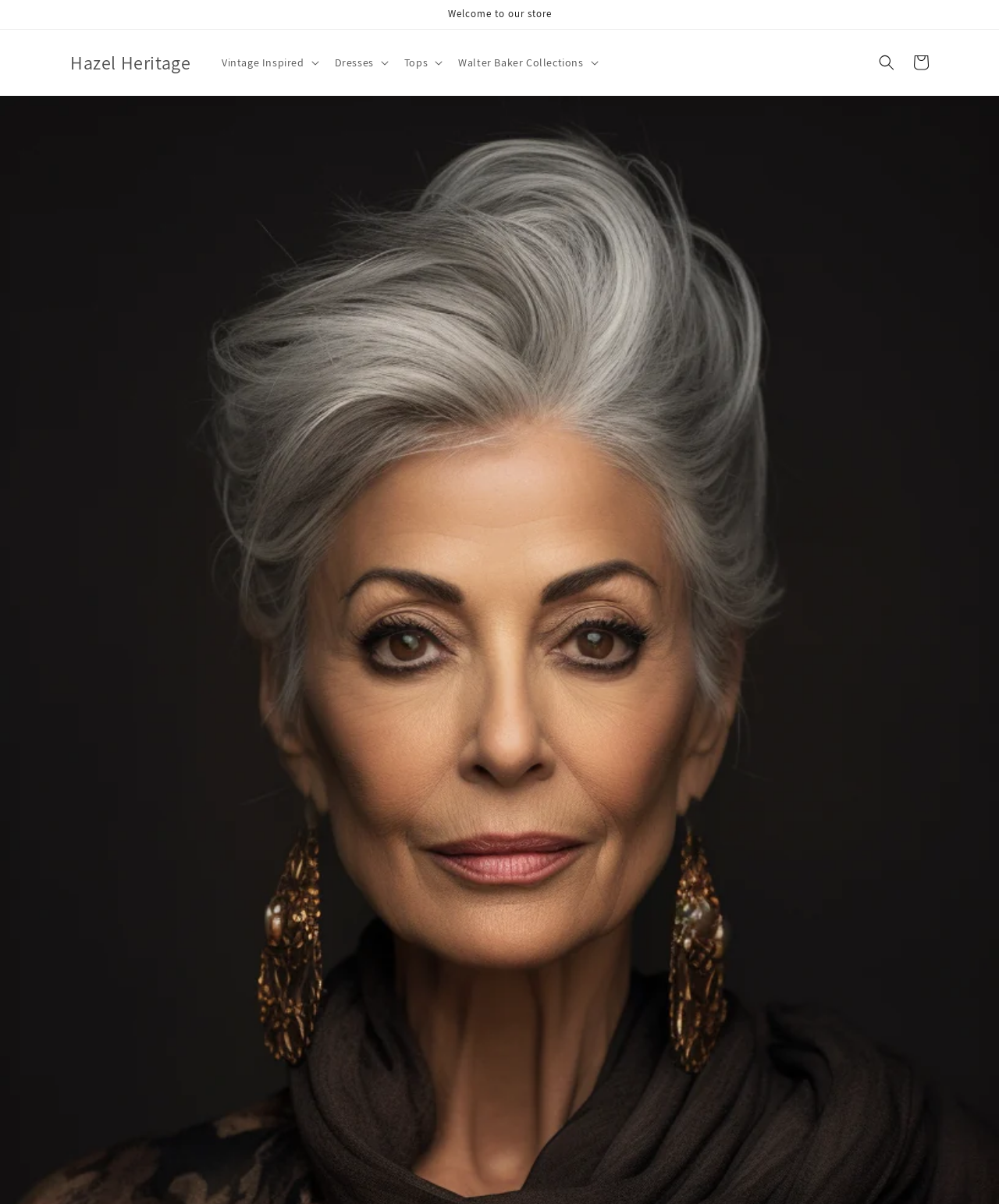Can you give a comprehensive explanation to the question given the content of the image?
How many menu categories are available?

There are four menu categories available, which can be found by looking at the buttons with labels 'Vintage Inspired', 'Dresses', 'Tops', and 'Walter Baker Collections'.